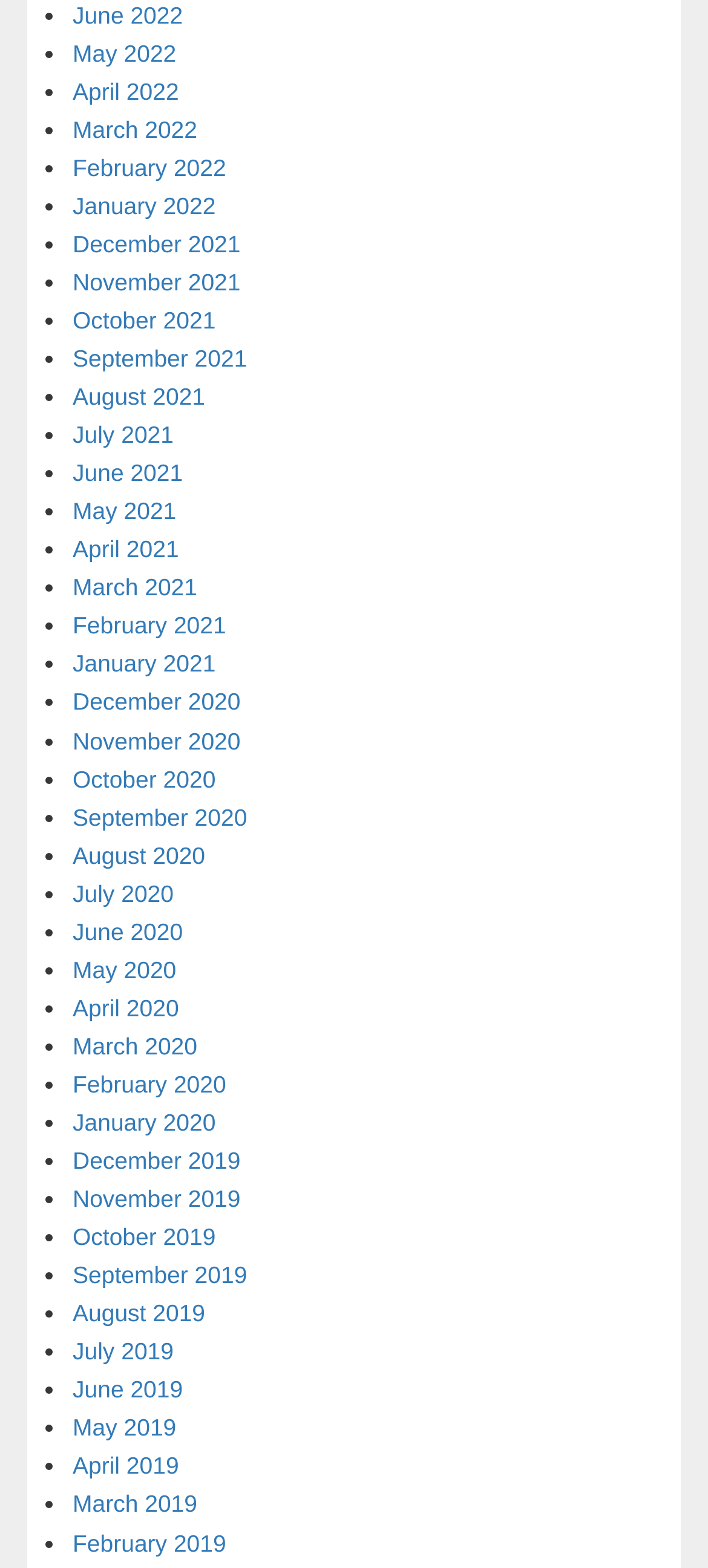Identify the bounding box coordinates of the clickable region required to complete the instruction: "View February 2022". The coordinates should be given as four float numbers within the range of 0 and 1, i.e., [left, top, right, bottom].

[0.103, 0.098, 0.319, 0.116]